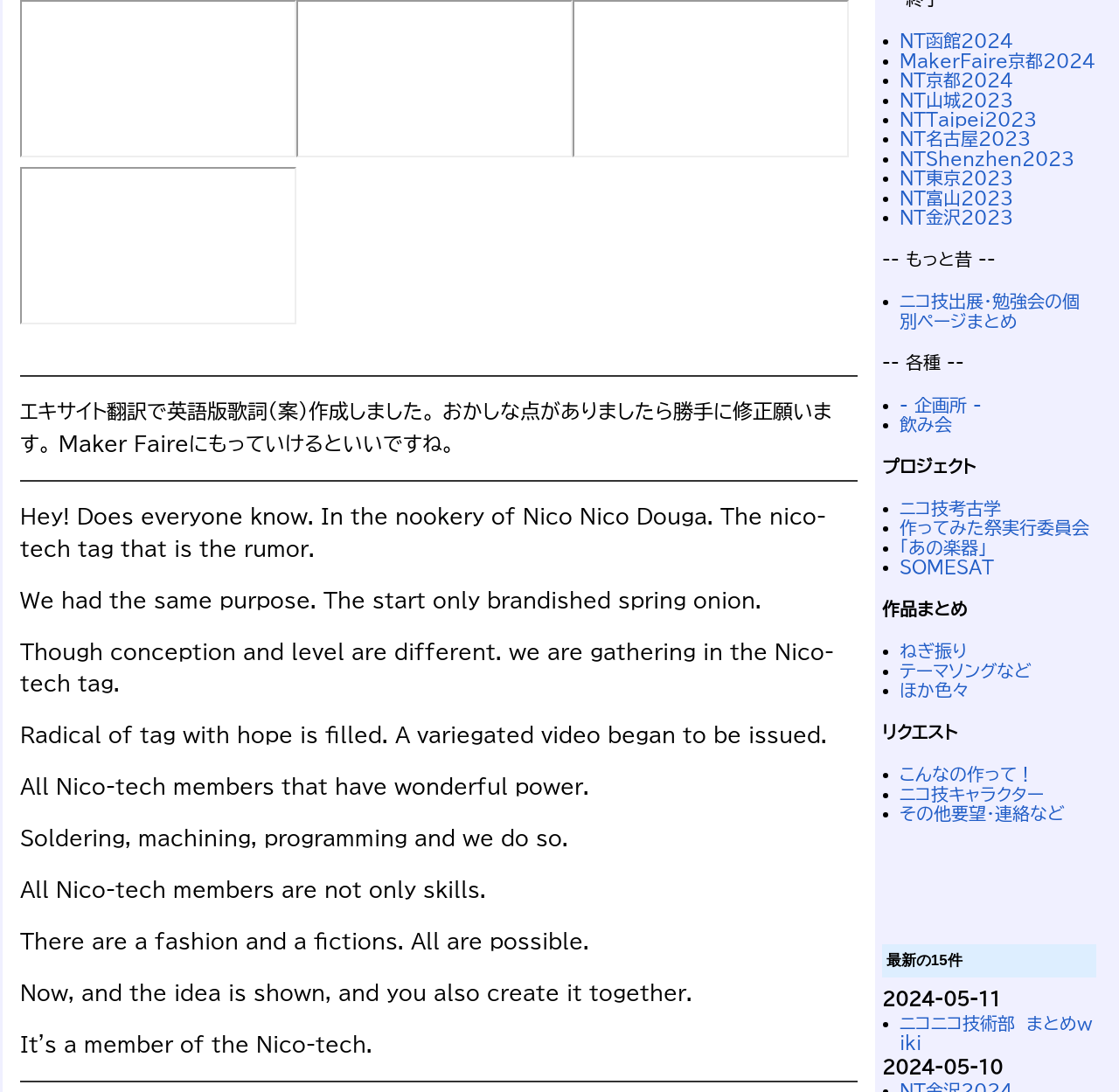Determine the bounding box coordinates for the UI element with the following description: "ニコニコ技術部　まとめwiki". The coordinates should be four float numbers between 0 and 1, represented as [left, top, right, bottom].

[0.804, 0.928, 0.977, 0.962]